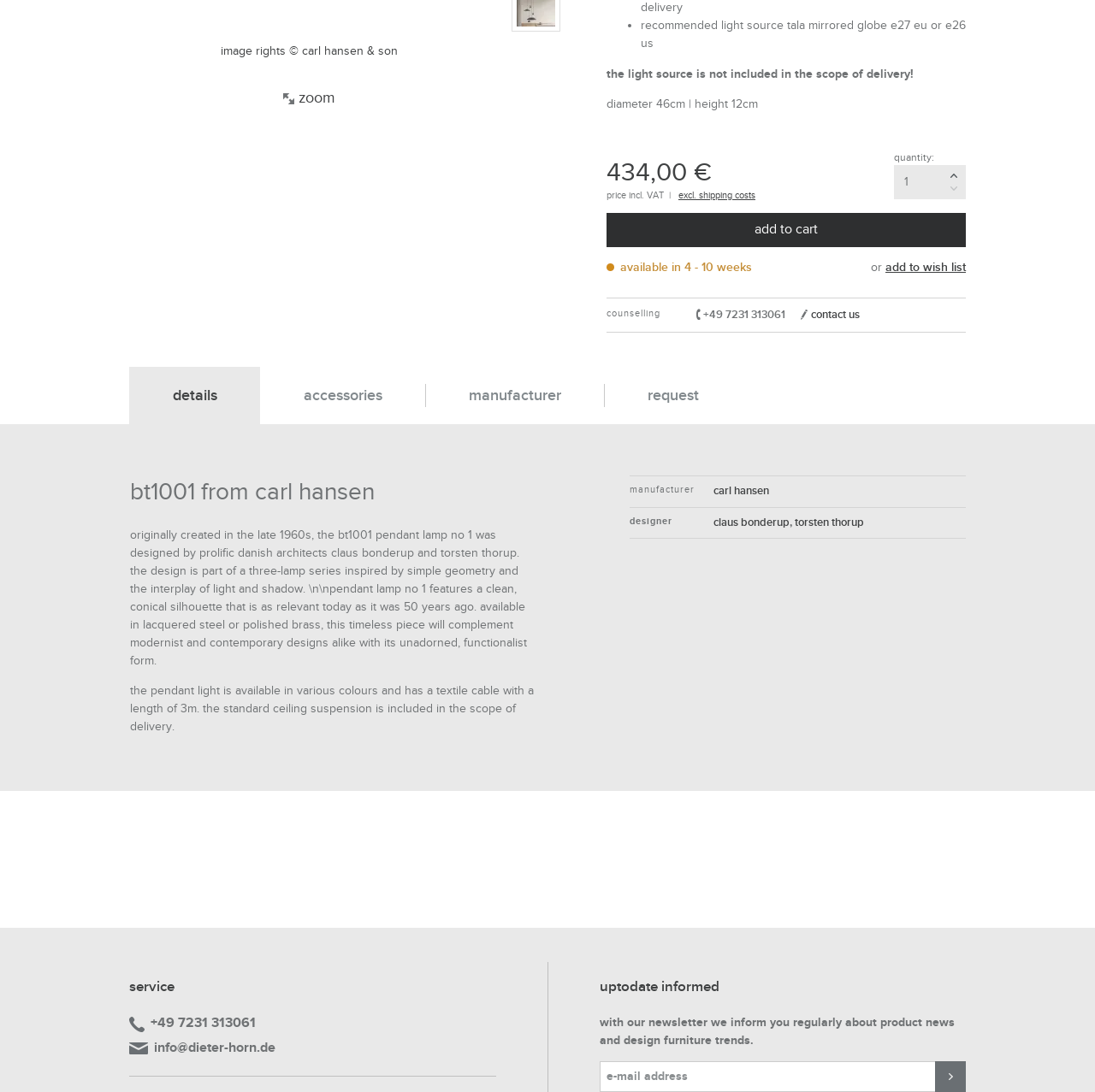Based on the element description: "input value="1" name="anzahl" value="1"", identify the bounding box coordinates for this UI element. The coordinates must be four float numbers between 0 and 1, listed as [left, top, right, bottom].

[0.816, 0.151, 0.882, 0.182]